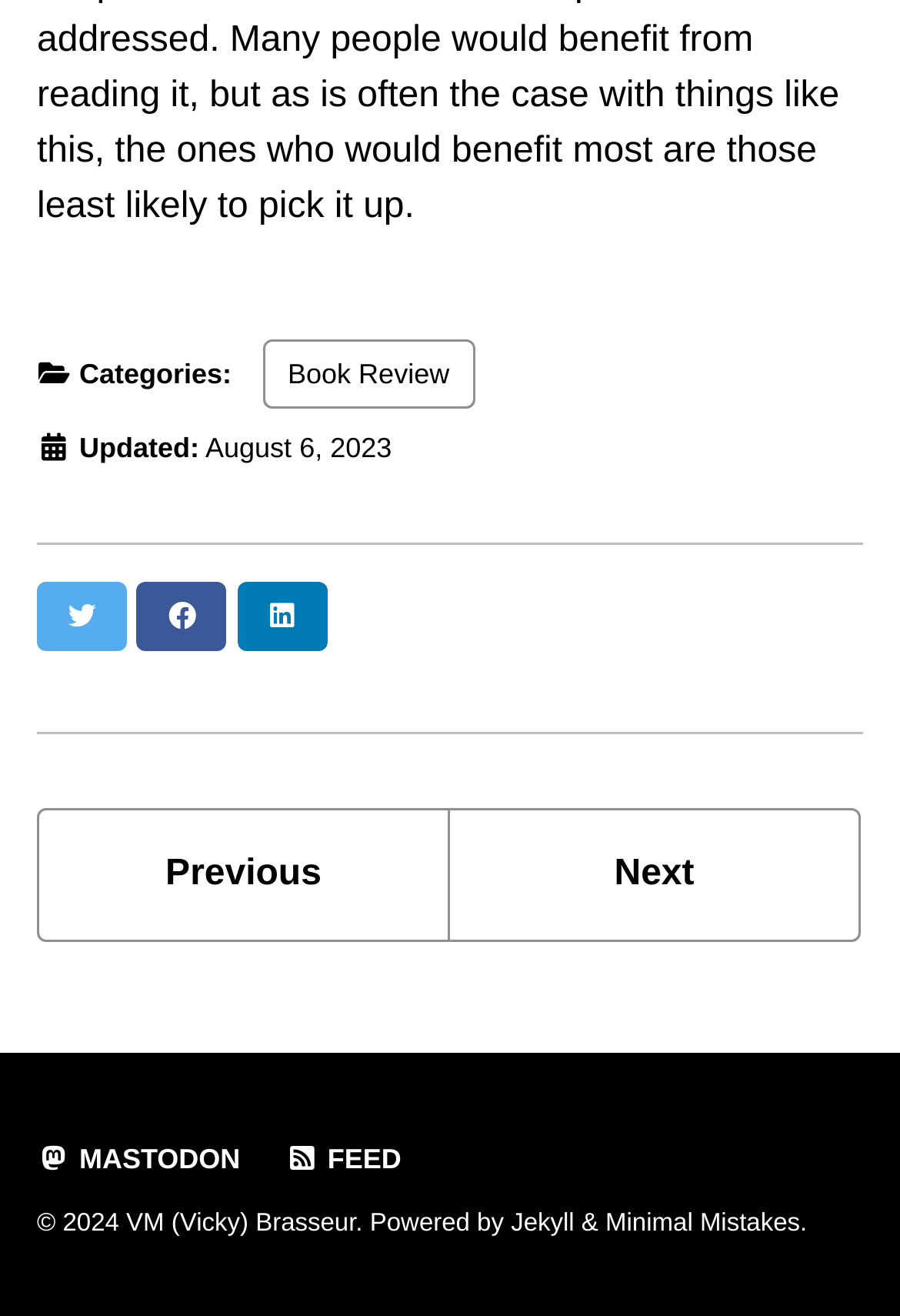Identify the bounding box for the UI element that is described as follows: "Minimal Mistakes".

[0.673, 0.919, 0.889, 0.94]